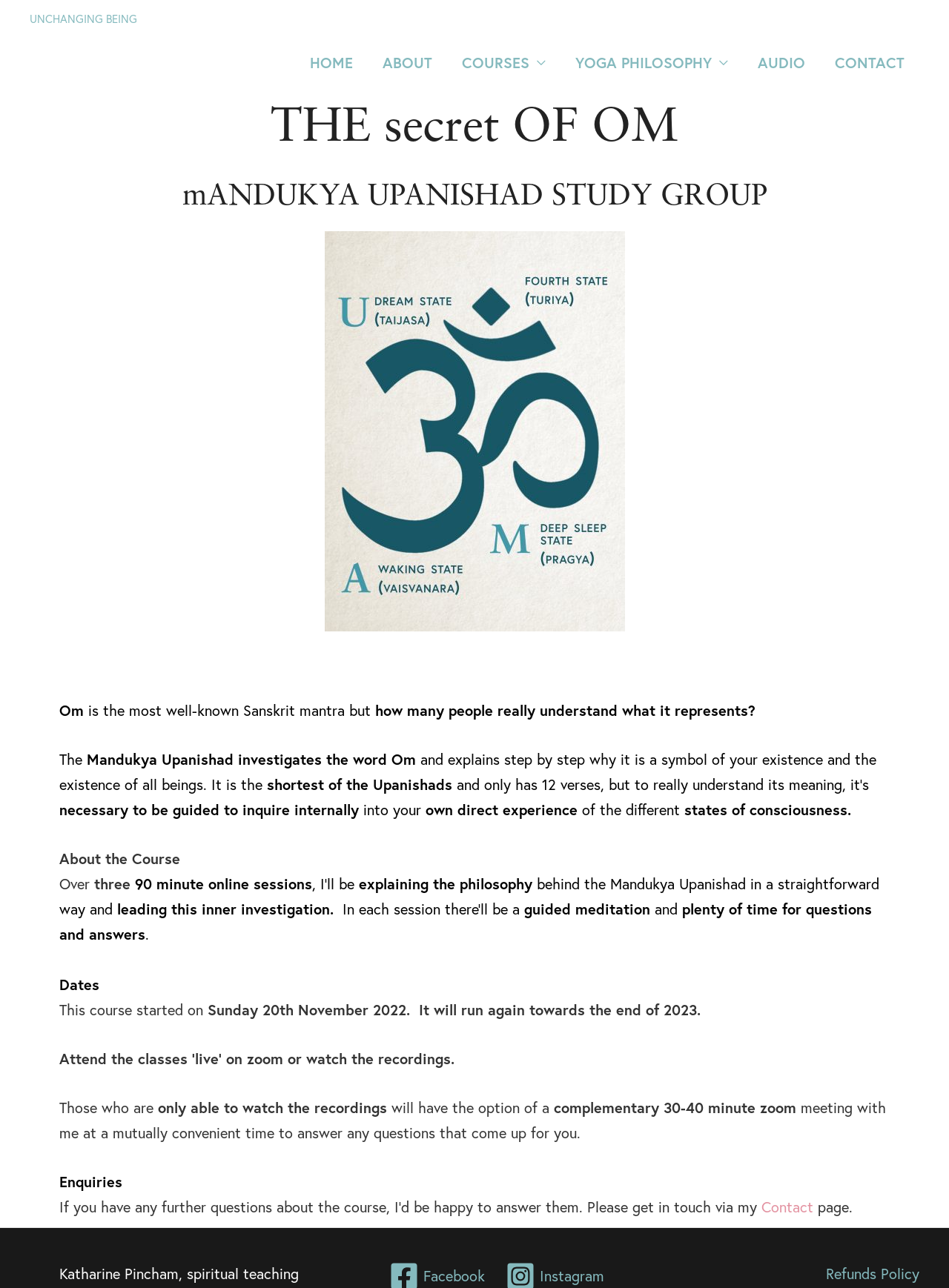Please specify the bounding box coordinates of the region to click in order to perform the following instruction: "Click the HOME link".

None